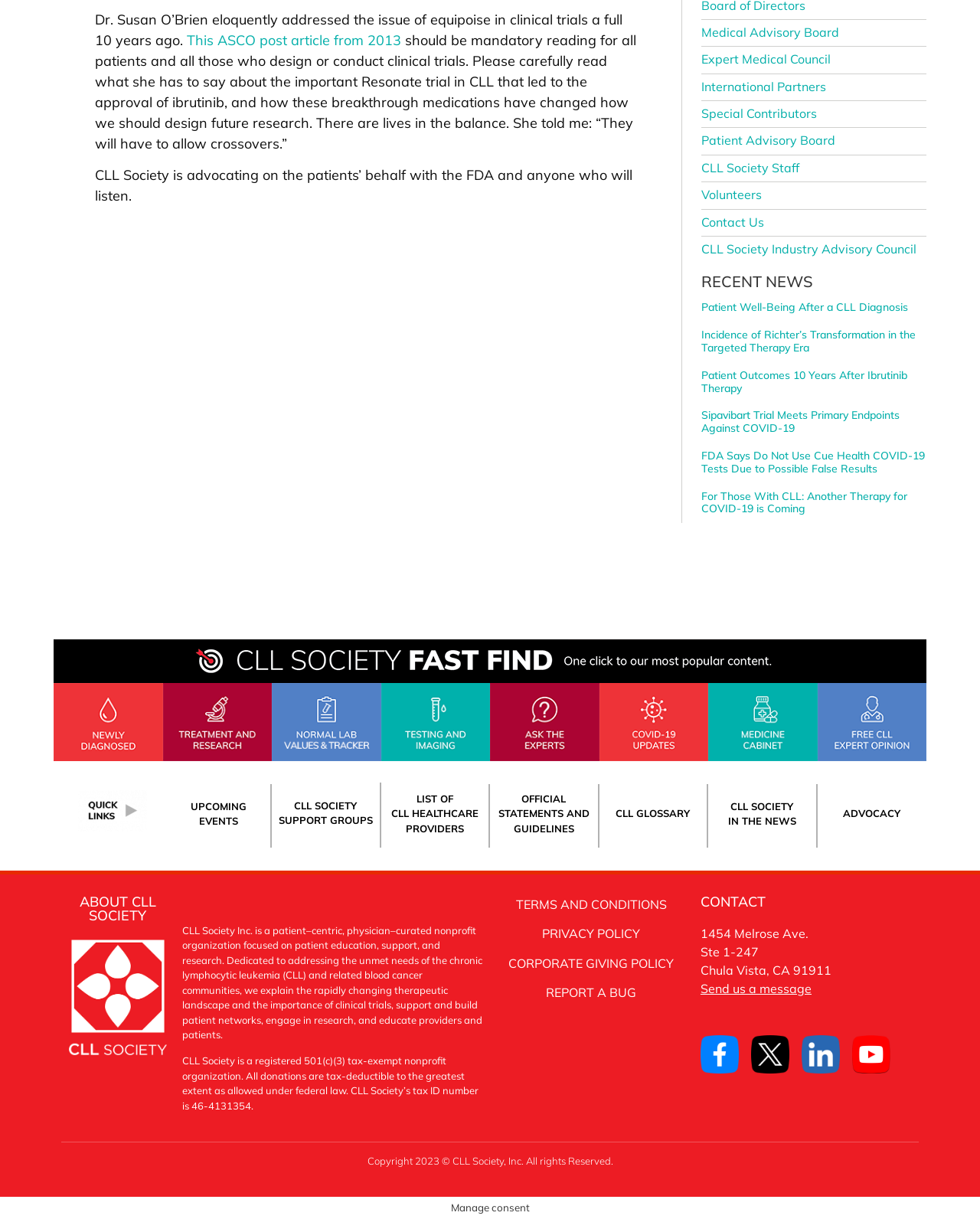Using the given description, provide the bounding box coordinates formatted as (top-left x, top-left y, bottom-right x, bottom-right y), with all values being floating point numbers between 0 and 1. Description: UPCOMINGEVENTS

[0.195, 0.656, 0.252, 0.678]